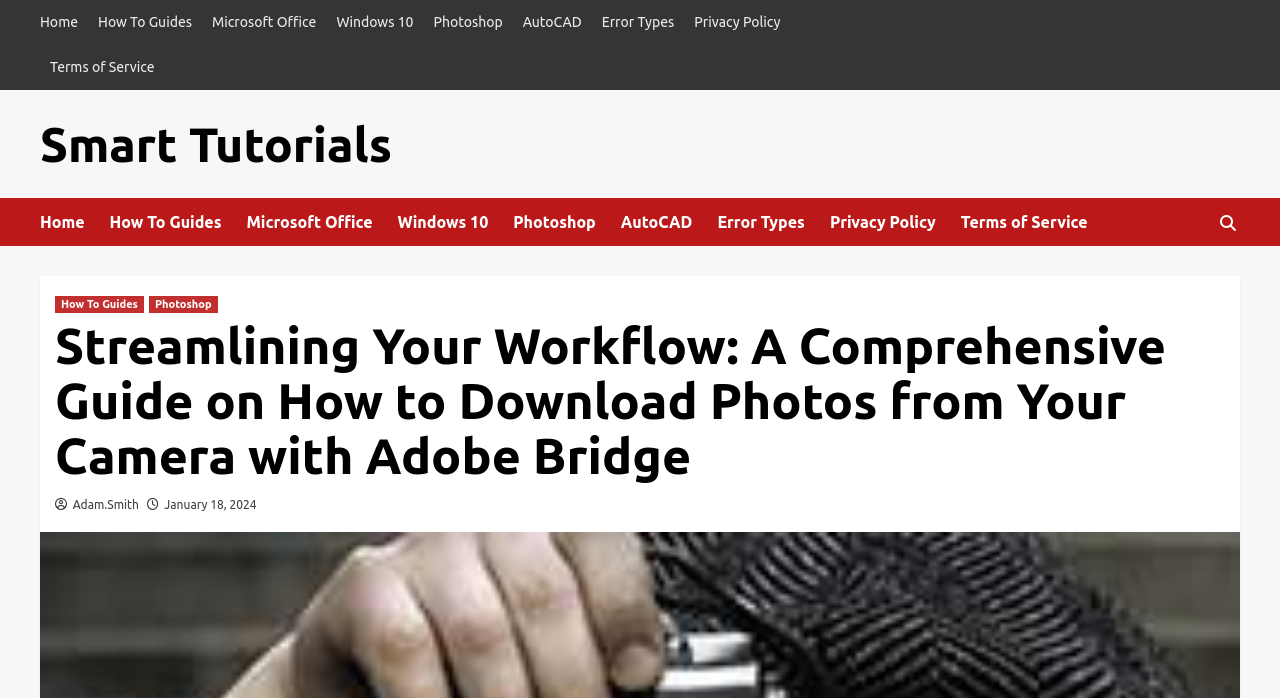Identify and generate the primary title of the webpage.

Streamlining Your Workflow: A Comprehensive Guide on How to Download Photos from Your Camera with Adobe Bridge